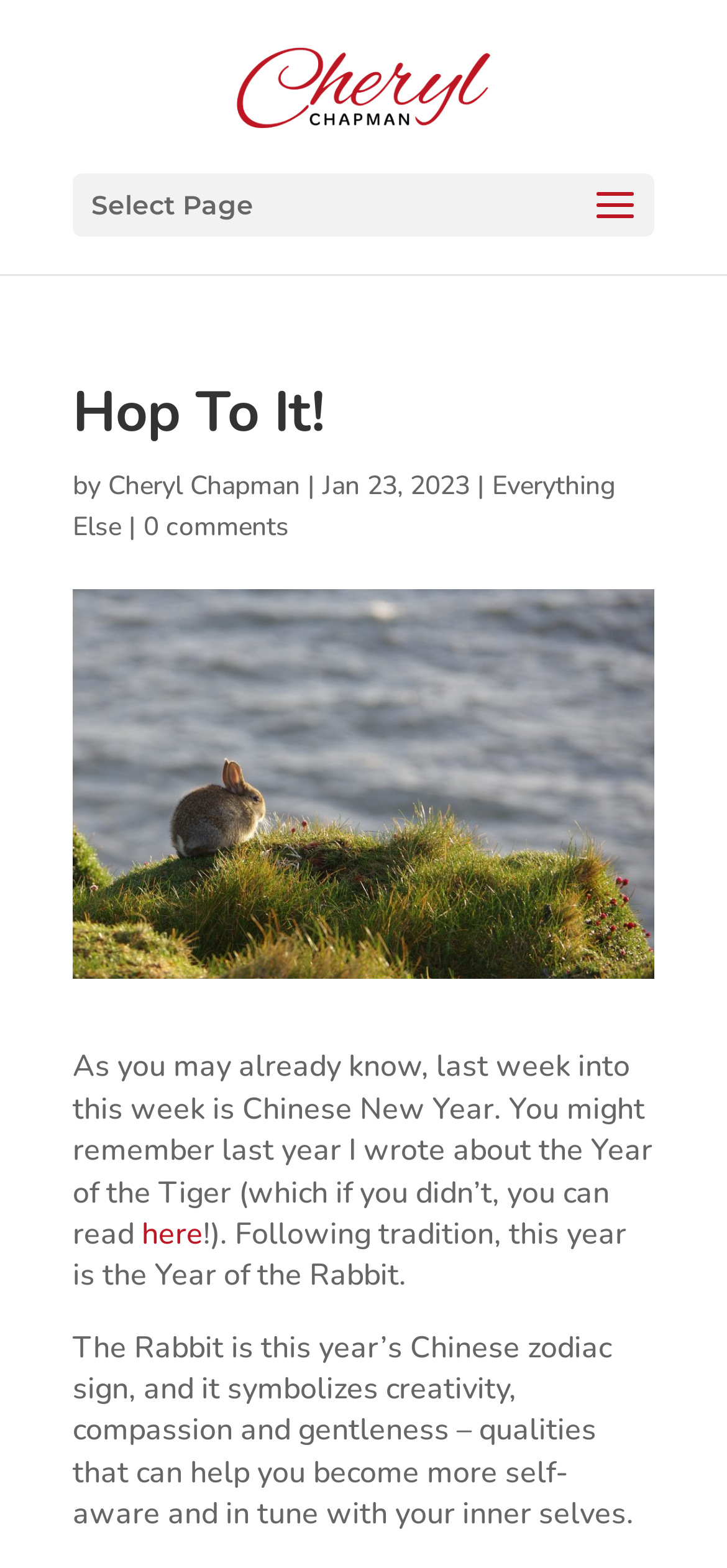Predict the bounding box for the UI component with the following description: "0 comments".

[0.197, 0.325, 0.397, 0.348]